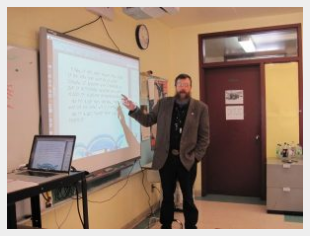Carefully examine the image and provide an in-depth answer to the question: What is on the wall in the classroom?

The clock on the wall provides a sense of time in this educational environment, indicating that the classroom is equipped with a time-keeping device.